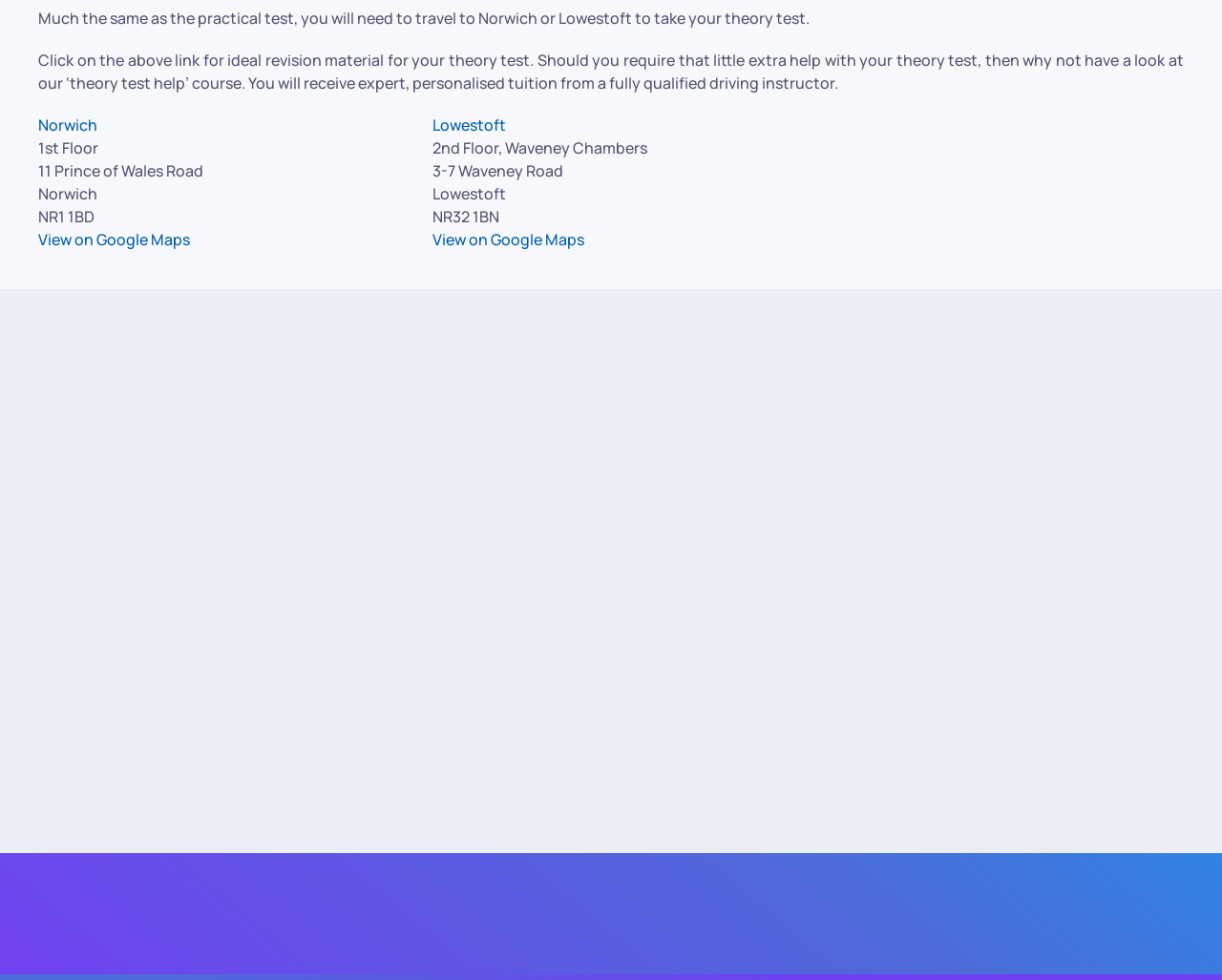Show the bounding box coordinates of the element that should be clicked to complete the task: "Click on the 'Norwich' link".

[0.031, 0.117, 0.08, 0.138]